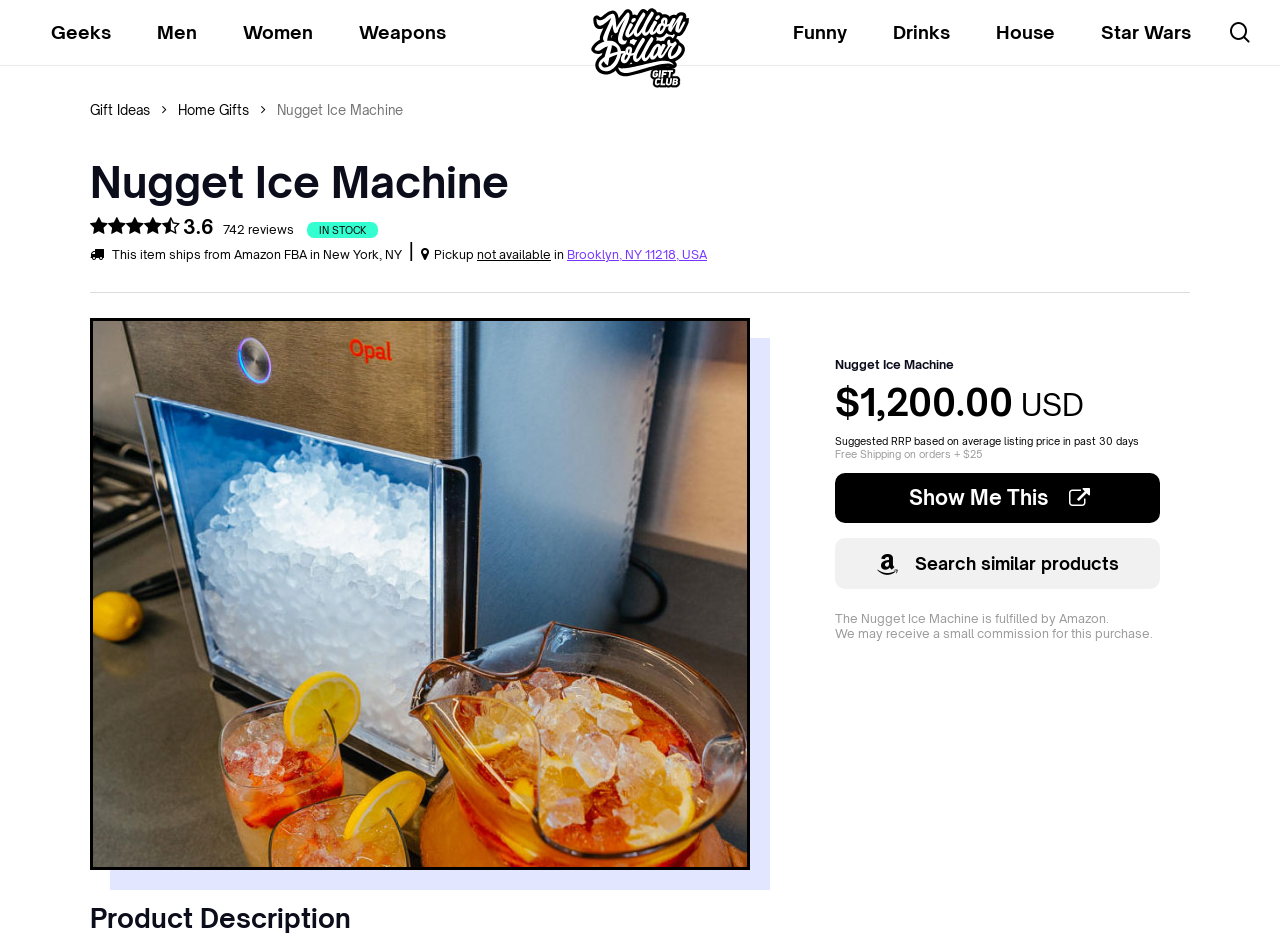Answer the question briefly using a single word or phrase: 
Where does the product ship from?

Amazon FBA in New York, NY